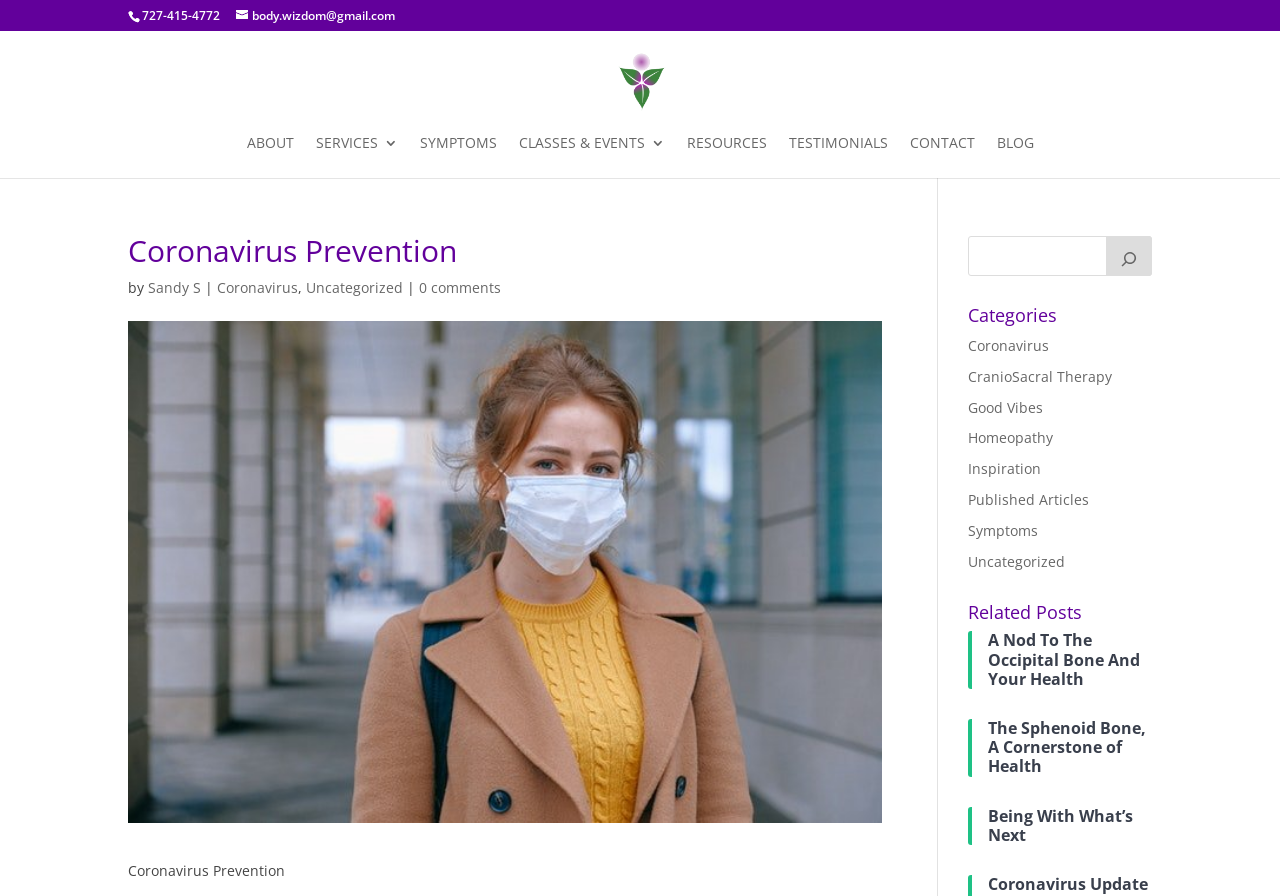Please find the bounding box coordinates of the clickable region needed to complete the following instruction: "Call the phone number". The bounding box coordinates must consist of four float numbers between 0 and 1, i.e., [left, top, right, bottom].

[0.111, 0.008, 0.172, 0.027]